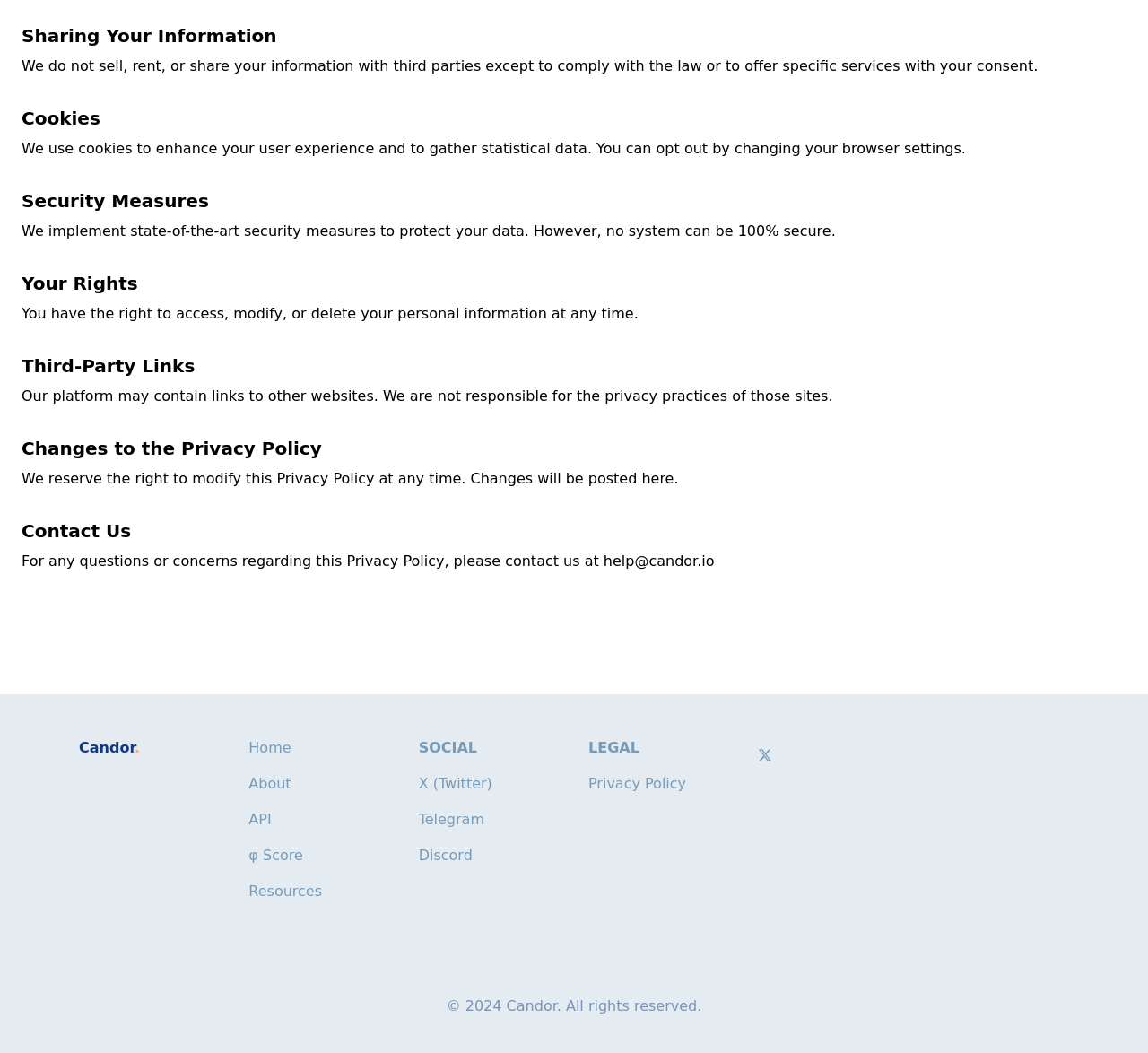Provide the bounding box coordinates of the UI element that matches the description: "Log in".

None